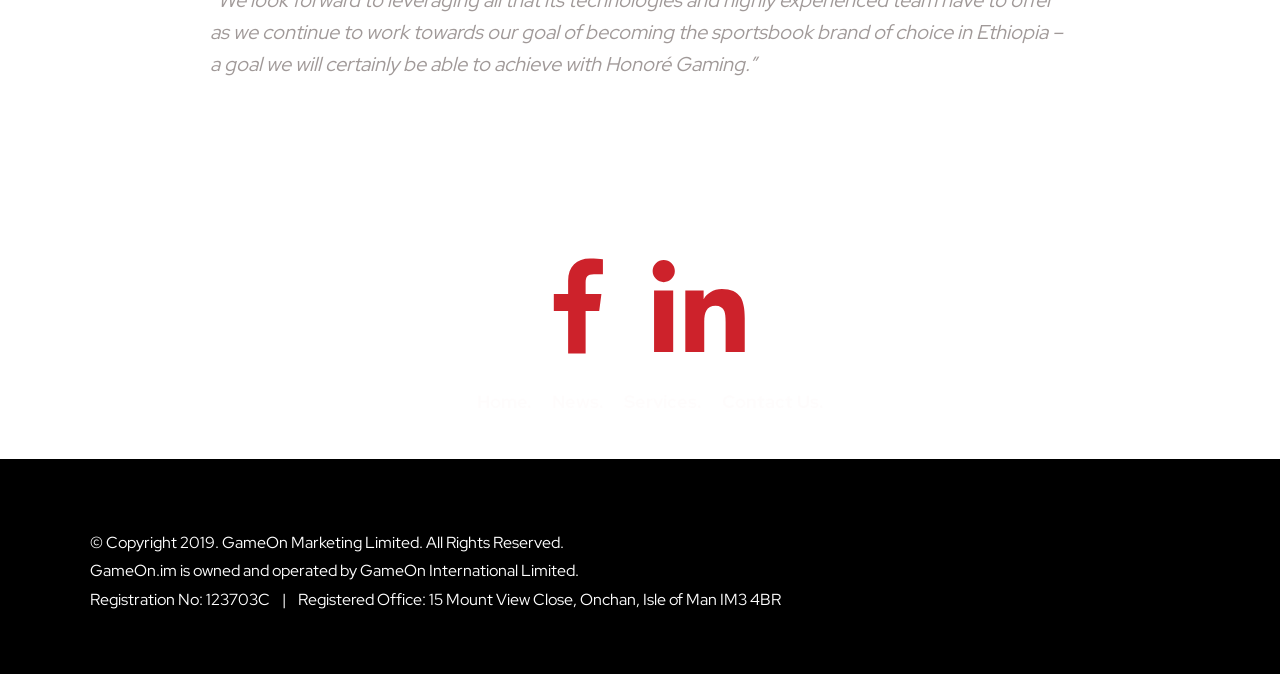Provide a one-word or short-phrase response to the question:
What is the company name?

GameOn Marketing Limited